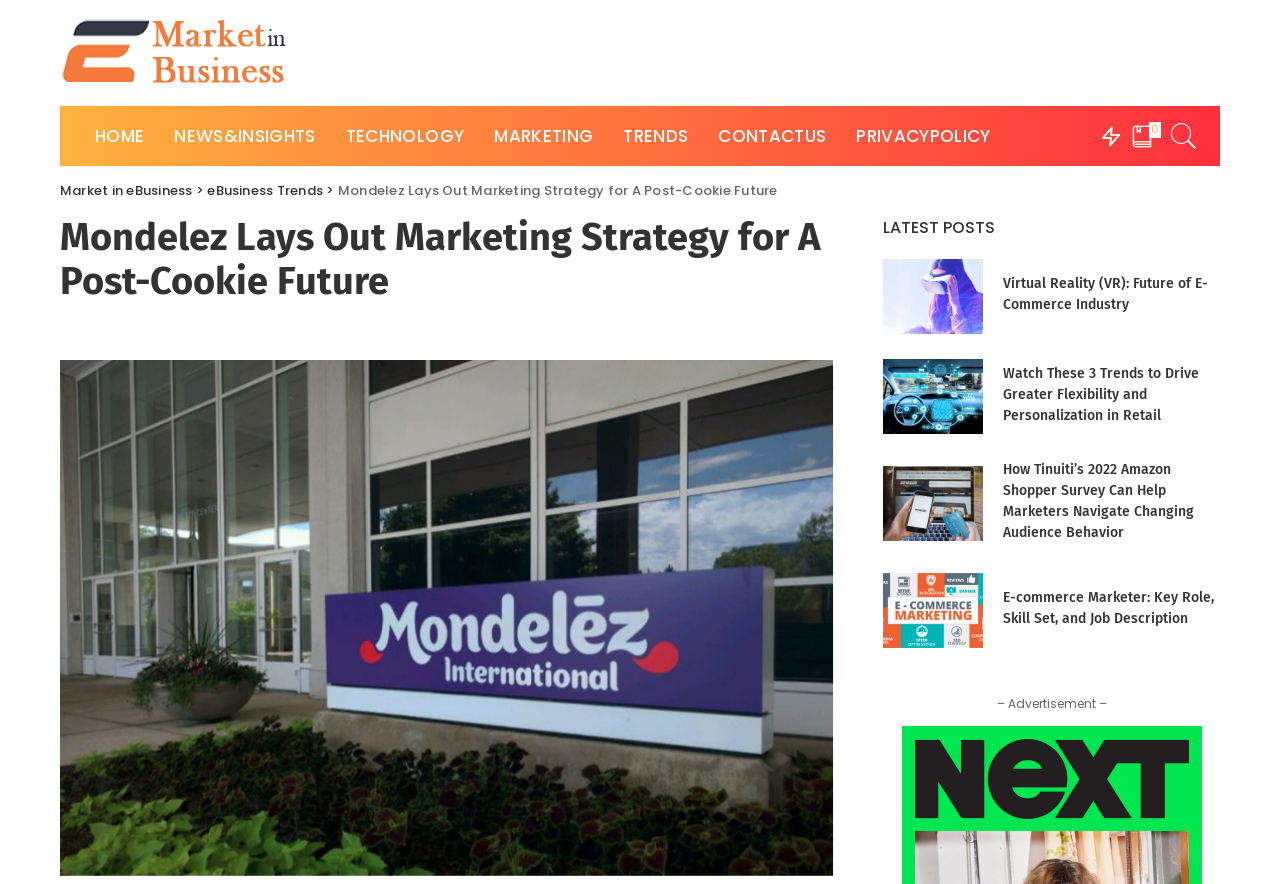Could you specify the bounding box coordinates for the clickable section to complete the following instruction: "go to home page"?

[0.062, 0.12, 0.125, 0.188]